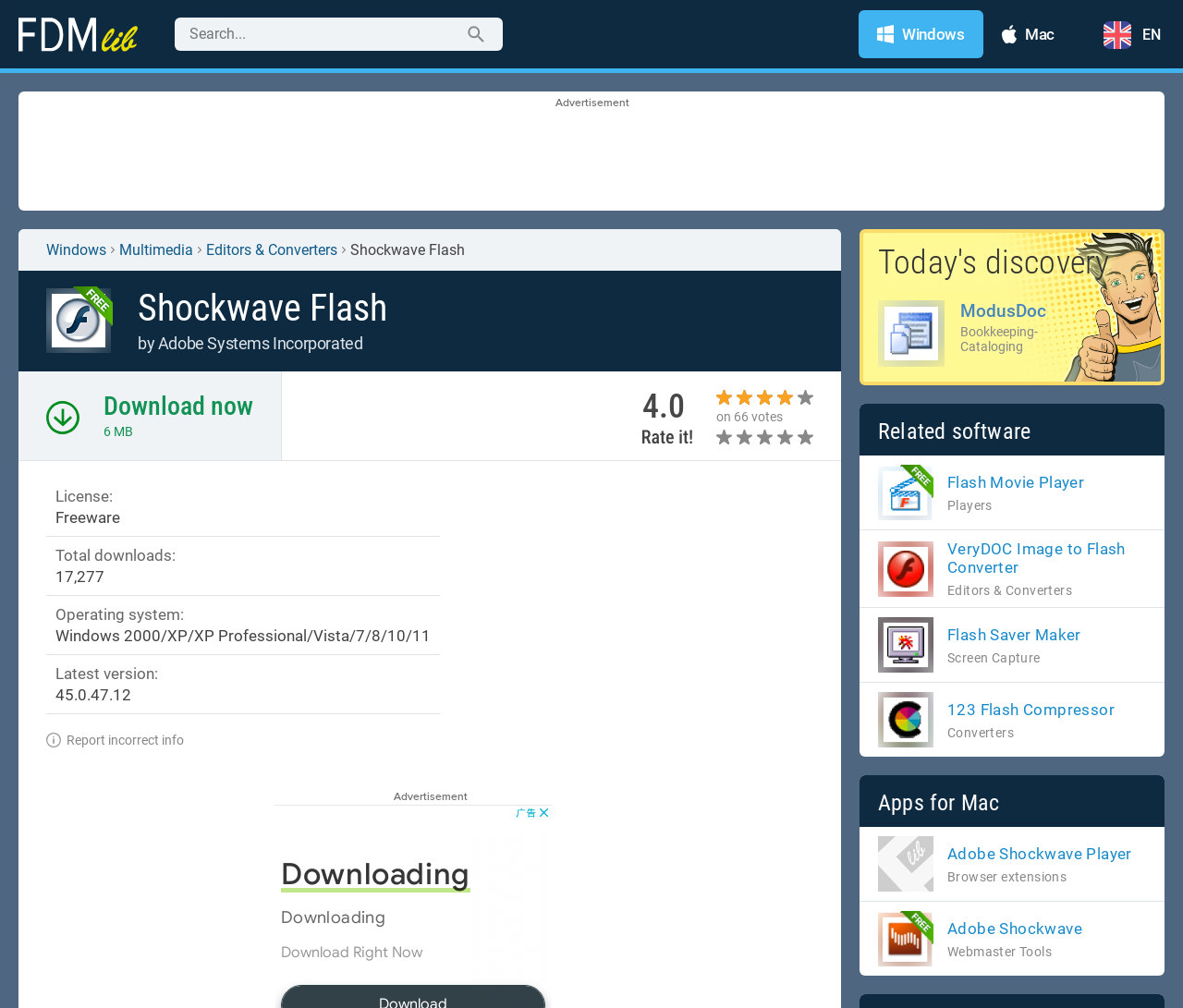Using the element description: "Adobe Shockwave Webmaster Tools", determine the bounding box coordinates for the specified UI element. The coordinates should be four float numbers between 0 and 1, [left, top, right, bottom].

[0.742, 0.904, 0.915, 0.959]